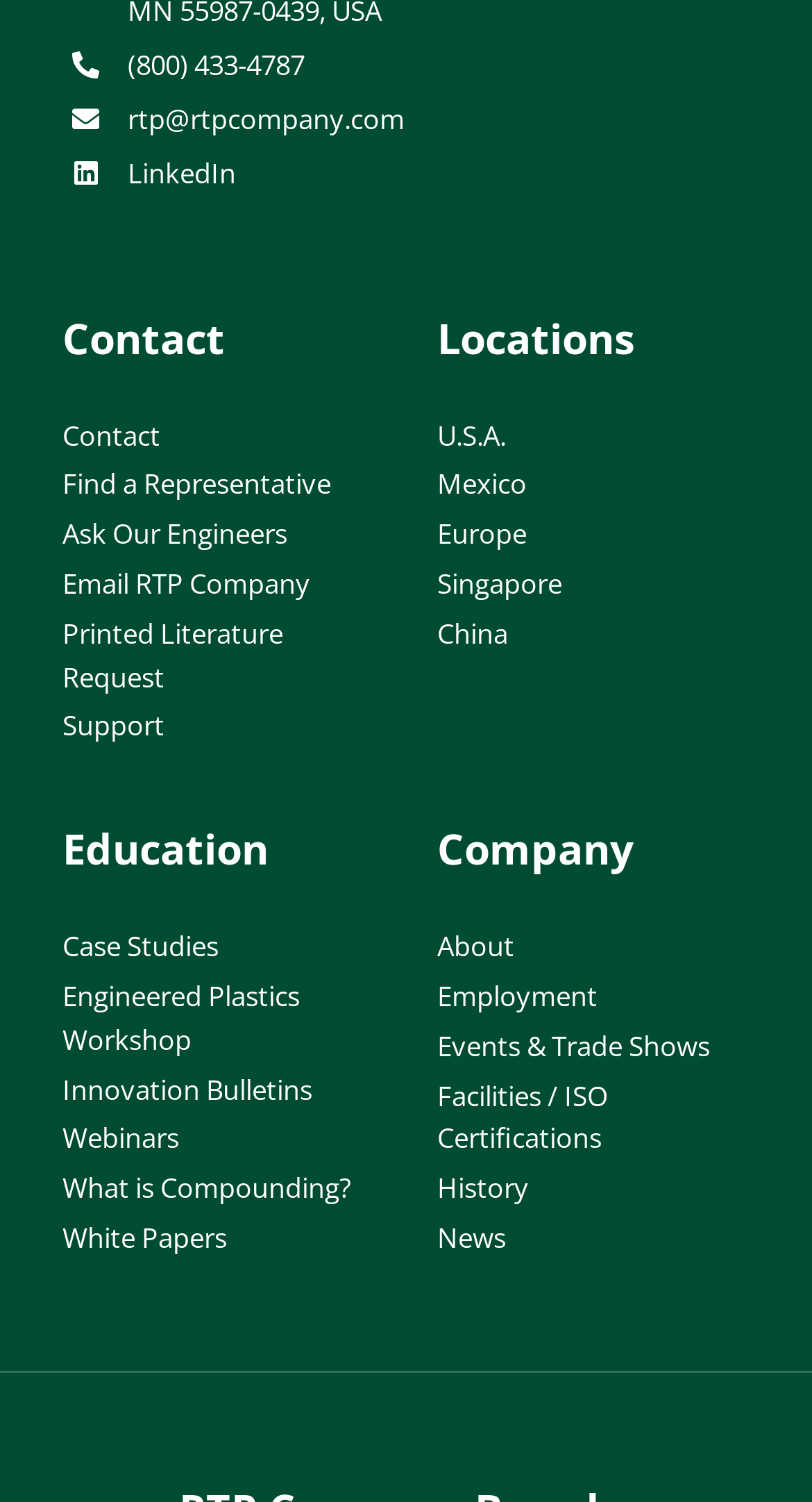Given the element description Engineered Plastics Workshop, predict the bounding box coordinates for the UI element in the webpage screenshot. The format should be (top-left x, top-left y, bottom-right x, bottom-right y), and the values should be between 0 and 1.

[0.077, 0.649, 0.462, 0.711]